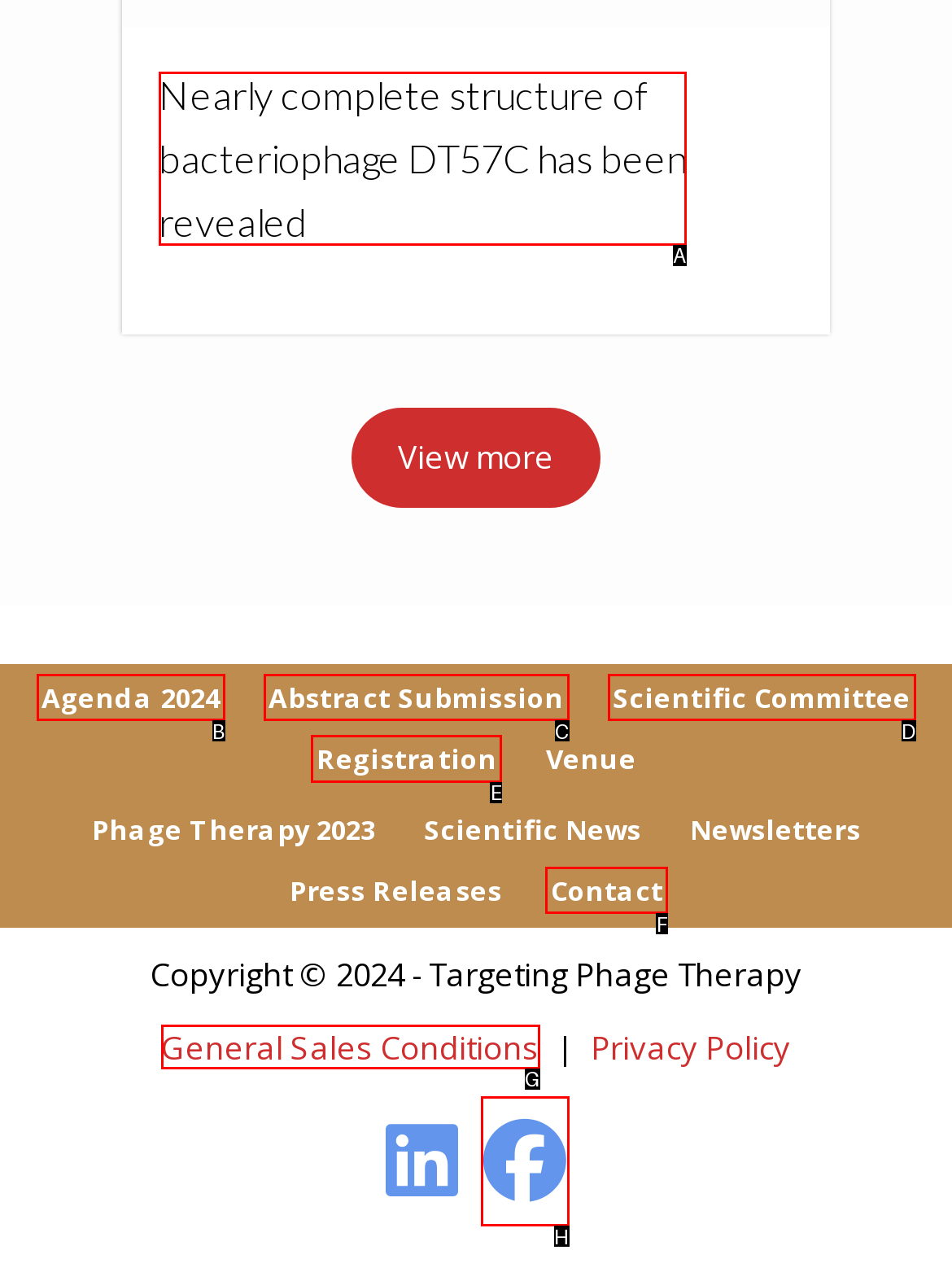Which lettered option should I select to achieve the task: Register for the event according to the highlighted elements in the screenshot?

E